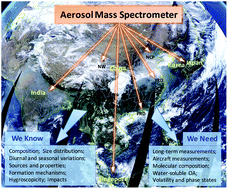What is the purpose of the 'We Need' section?
Based on the image, answer the question in a detailed manner.

The 'We Need' section at the bottom of the image outlines the gaps in current research, expressing the urgency for long-term measurements and data on molecular composition, water-soluble organic aerosols (OA), volatility, and phase states.